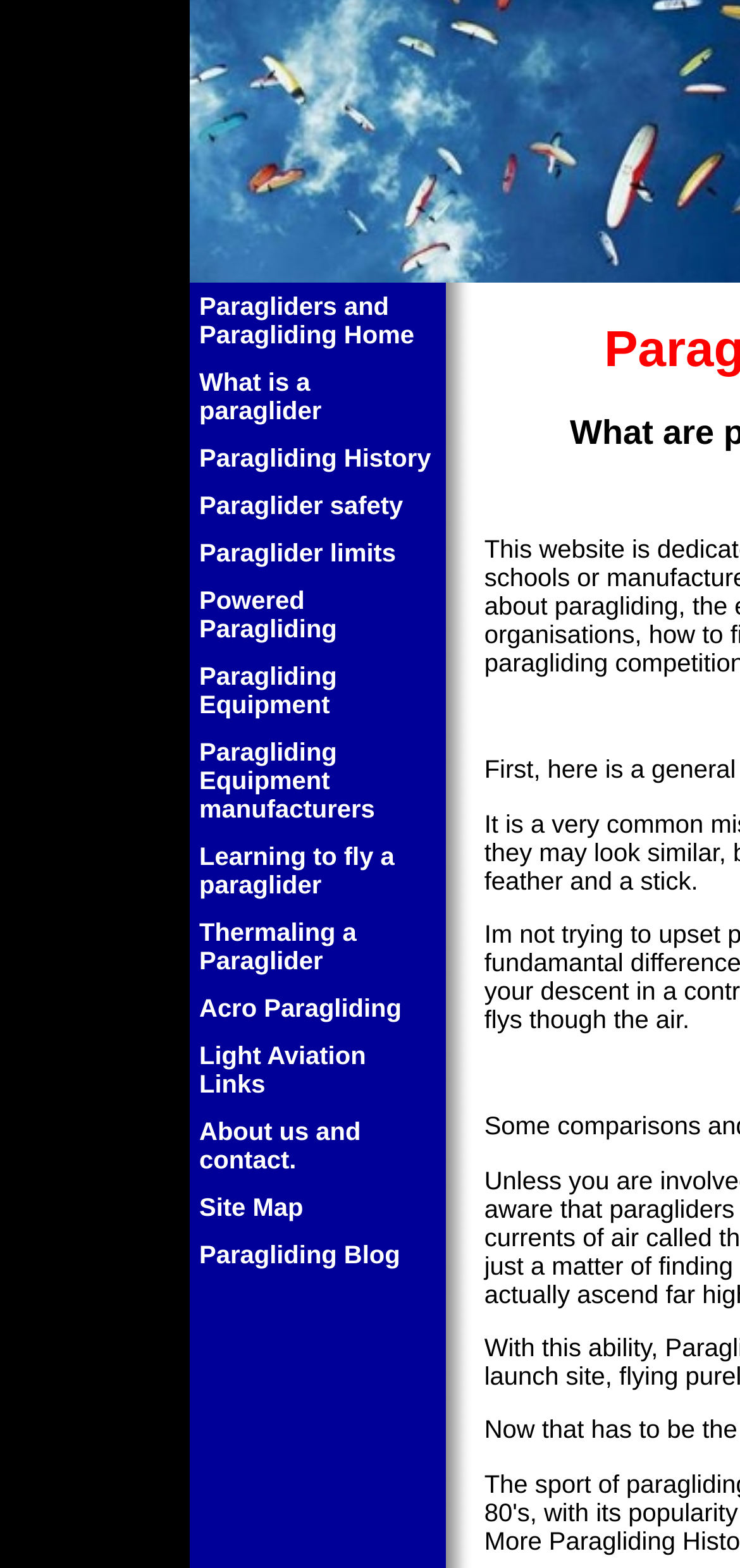Highlight the bounding box coordinates of the element you need to click to perform the following instruction: "Read about 'Thermaling a Paraglider'."

[0.269, 0.585, 0.482, 0.622]